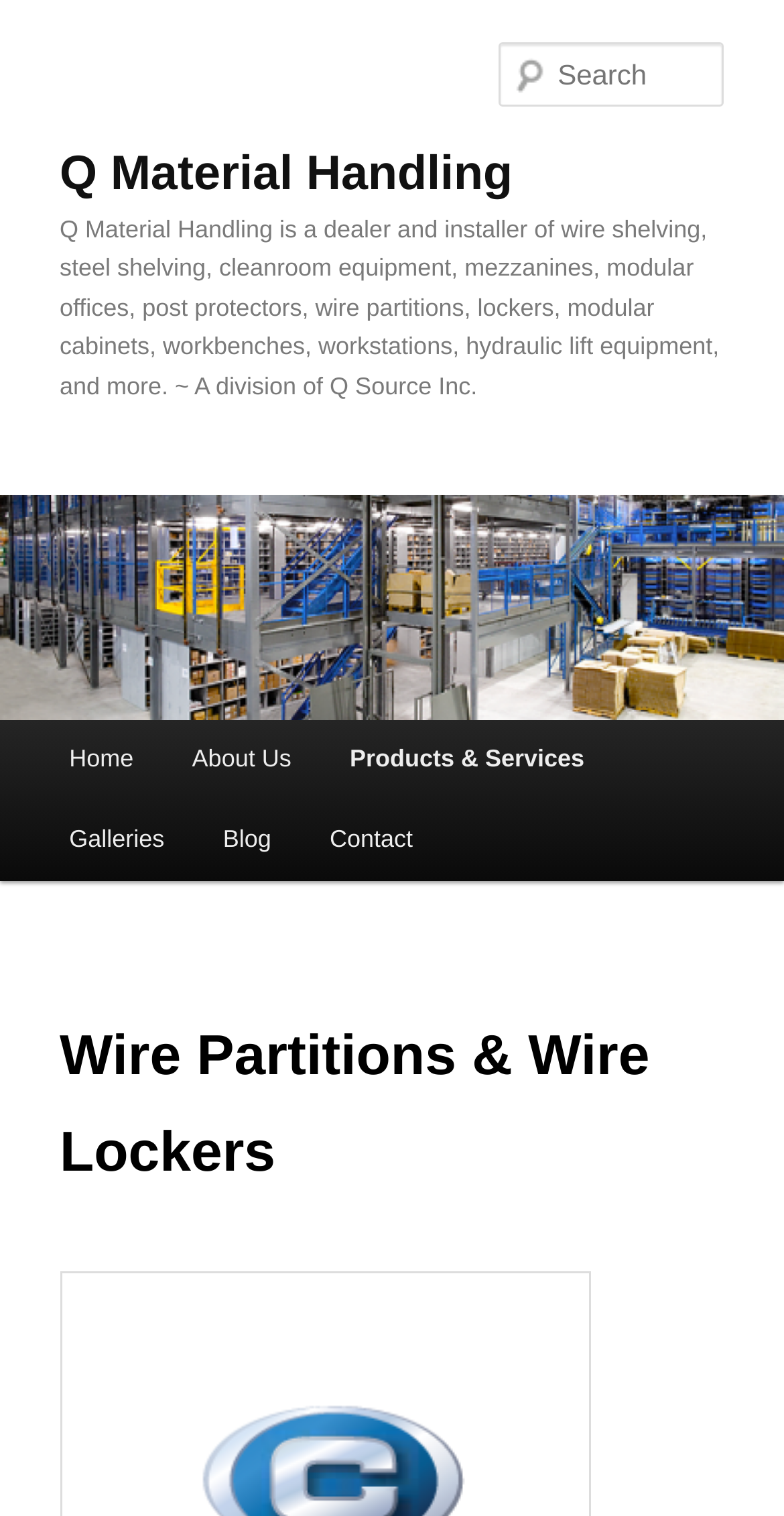What type of equipment does the company deal with?
Analyze the image and provide a thorough answer to the question.

The type of equipment can be found in the heading element 'Q Material Handling is a dealer and installer of...' which is located at the top of the webpage, and it lists various types of equipment such as wire shelving, steel shelving, cleanroom equipment, mezzanines, modular offices, post protectors, wire partitions, lockers, modular cabinets, workbenches, workstations, hydraulic lift equipment, and more.